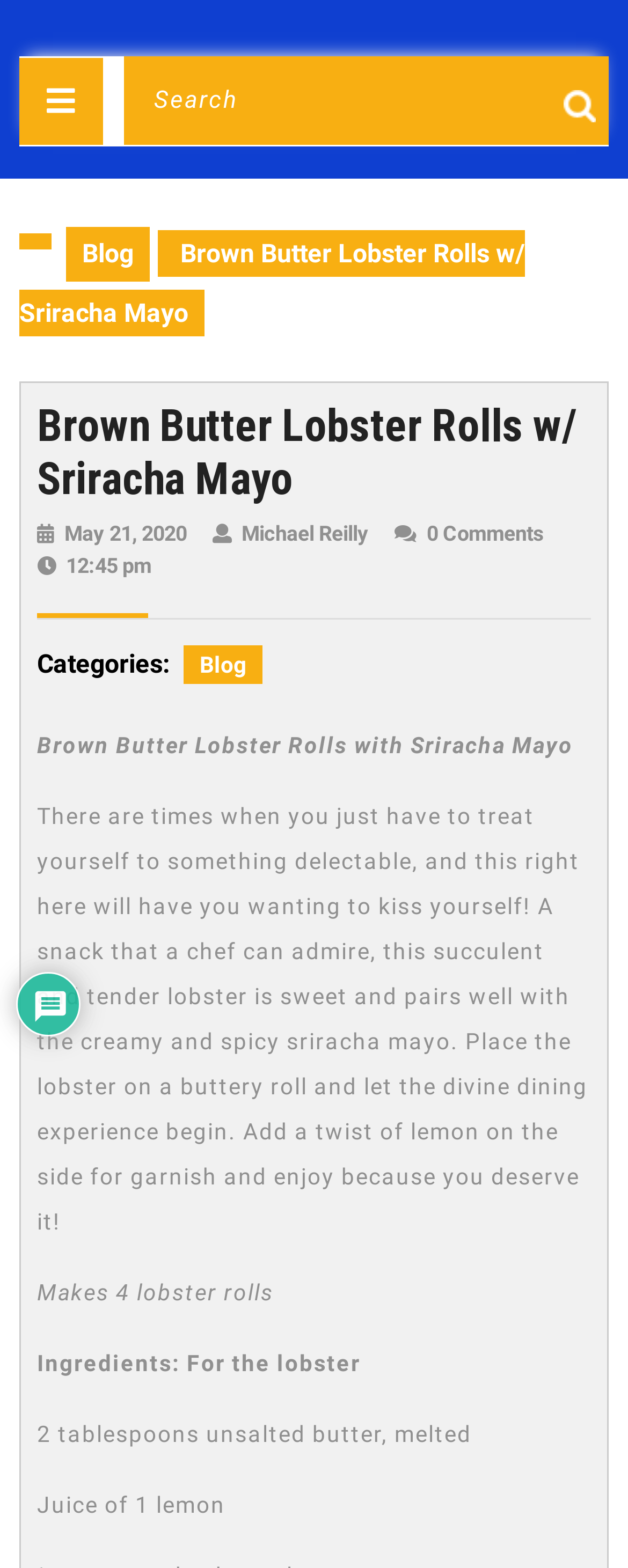Please identify the bounding box coordinates of the element I need to click to follow this instruction: "Click the Search button".

[0.897, 0.052, 0.969, 0.093]